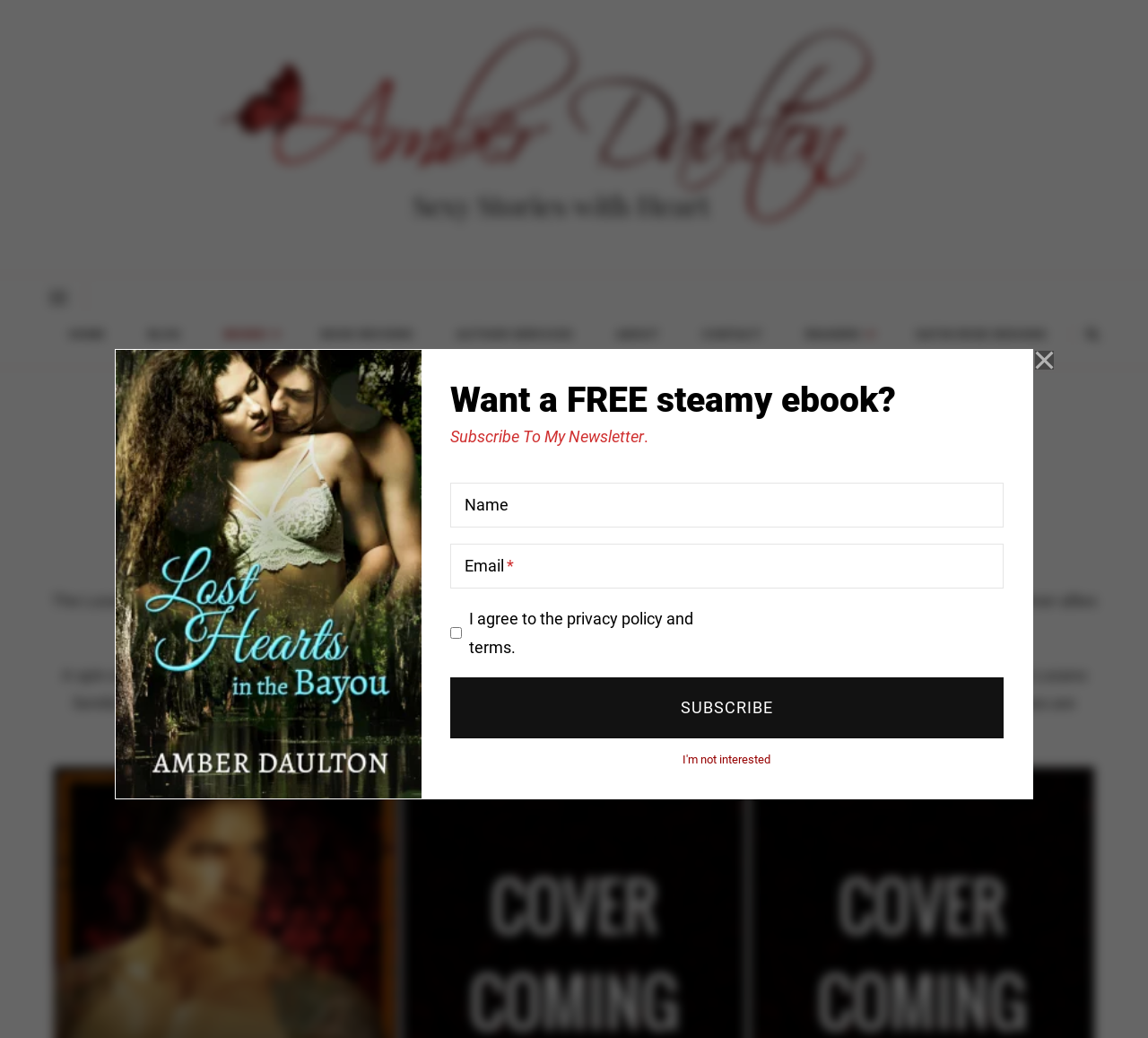Identify the bounding box for the UI element described as: "parent_node: Name aria-label="Name" name="firstname" placeholder=""". Ensure the coordinates are four float numbers between 0 and 1, formatted as [left, top, right, bottom].

[0.392, 0.465, 0.874, 0.508]